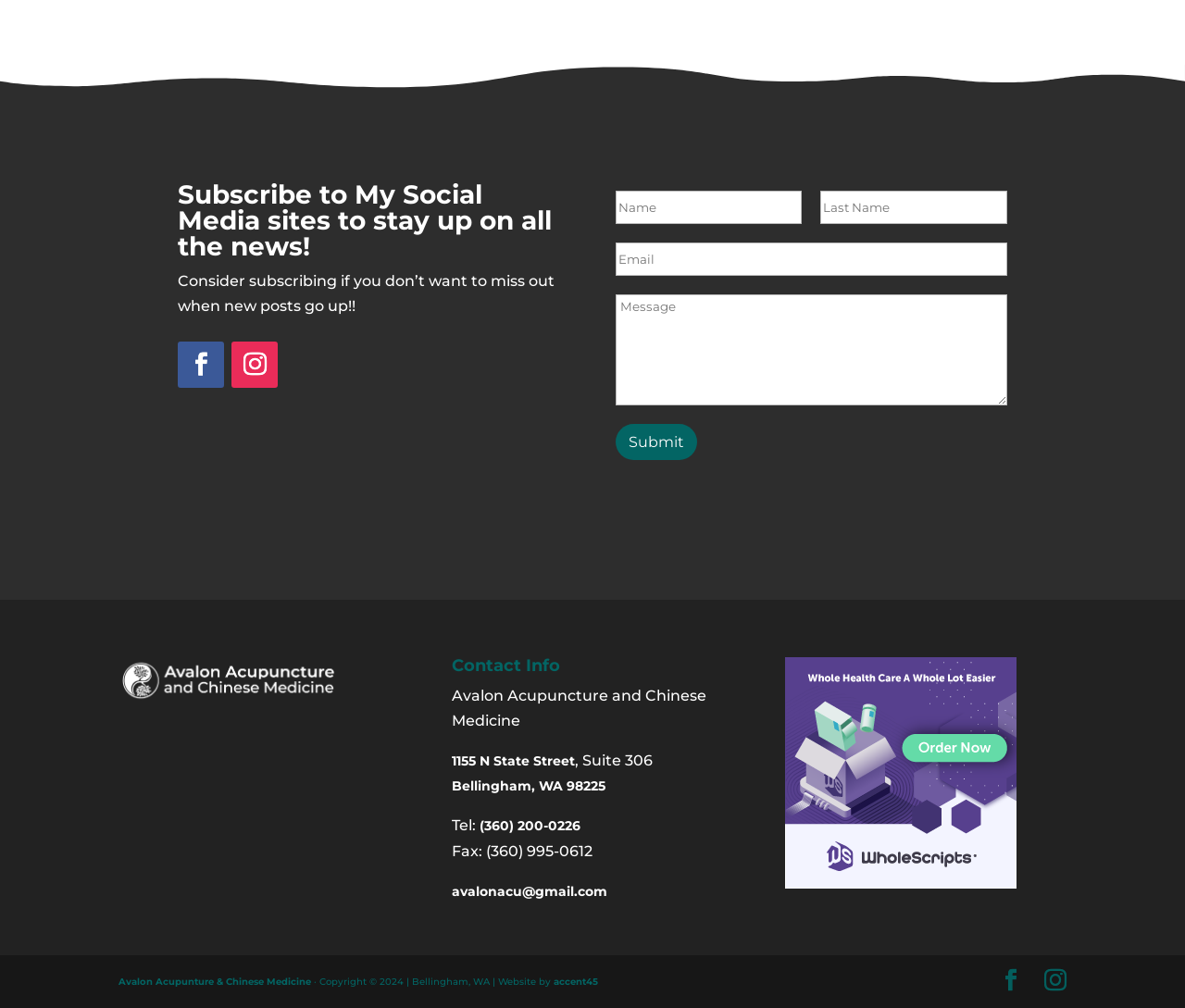From the element description Bellingham, WA 98225, predict the bounding box coordinates of the UI element. The coordinates must be specified in the format (top-left x, top-left y, bottom-right x, bottom-right y) and should be within the 0 to 1 range.

[0.381, 0.771, 0.511, 0.788]